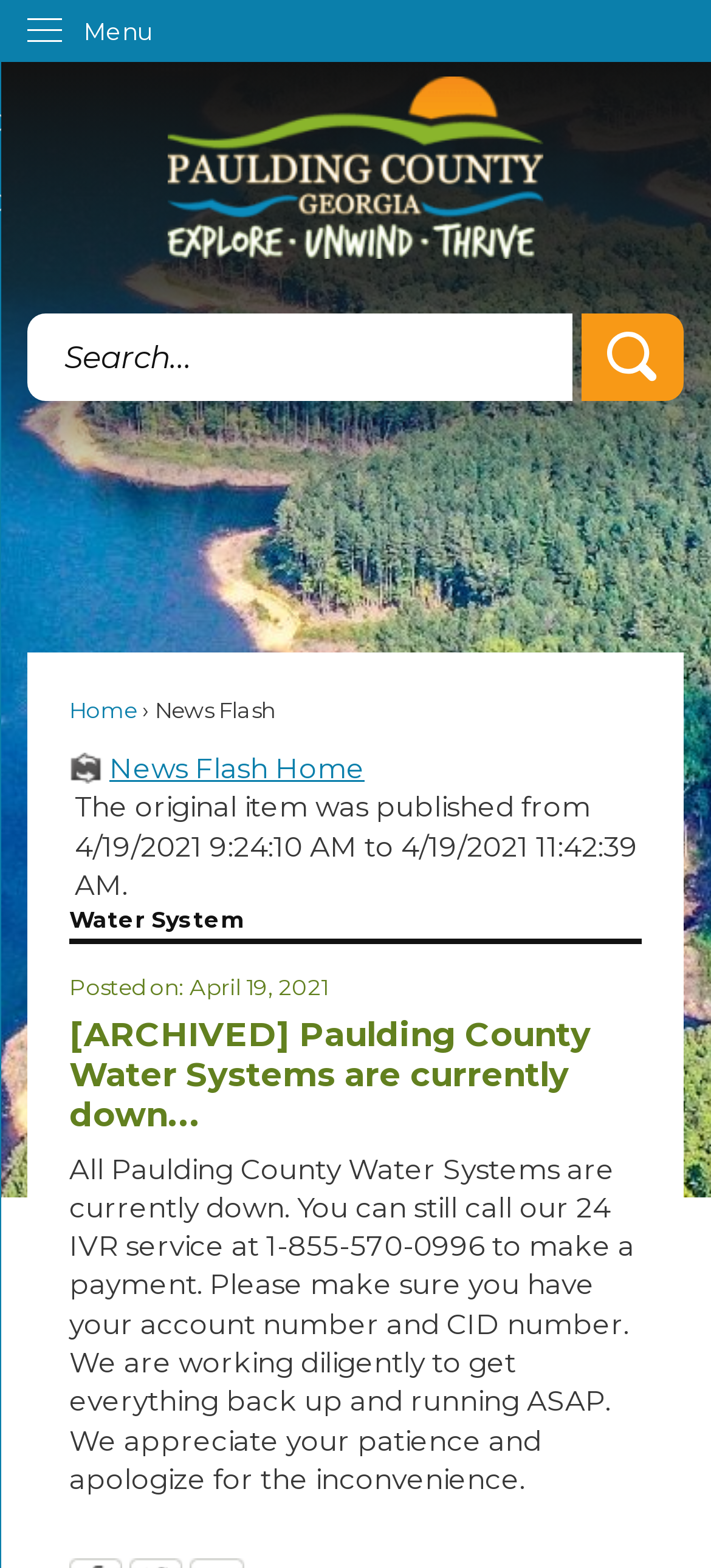Respond to the question with just a single word or phrase: 
What is the purpose of the 24 IVR service?

Make a payment